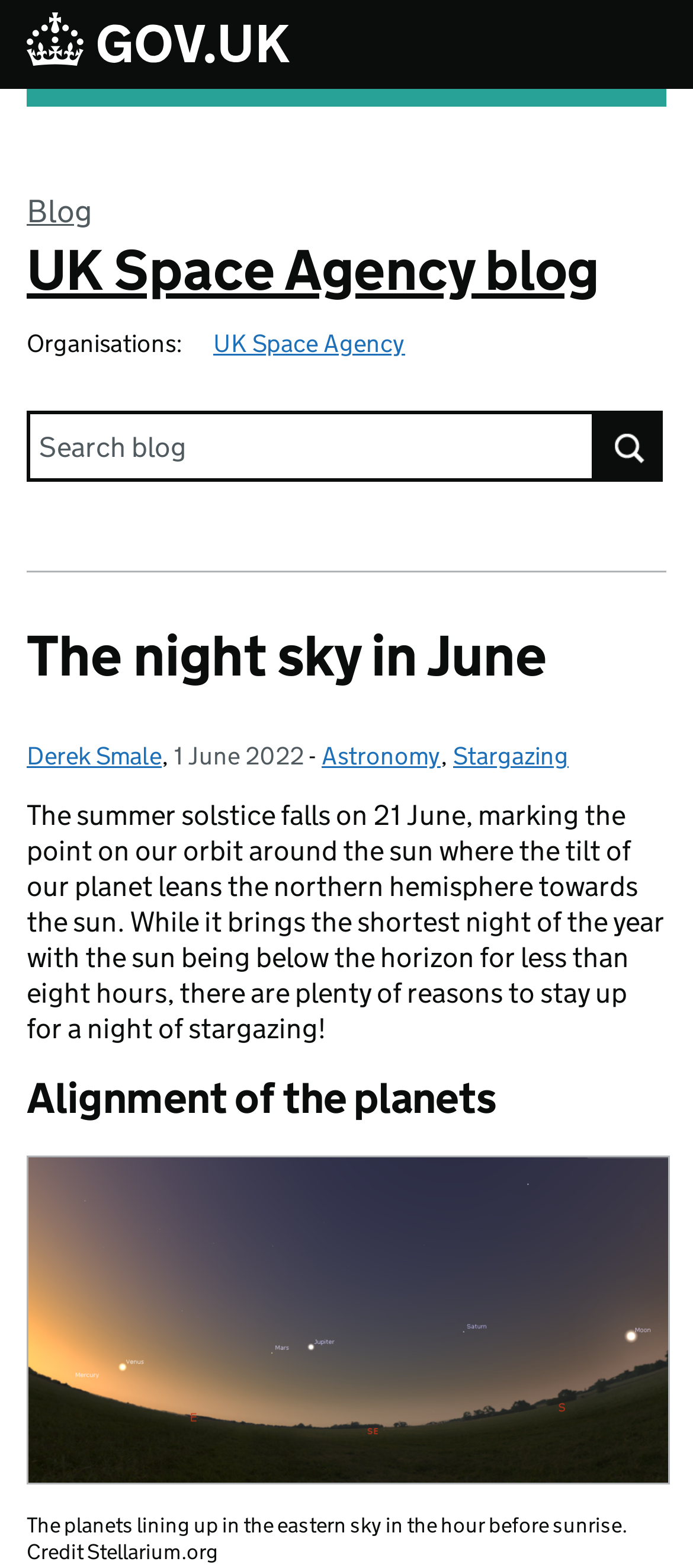Answer the question with a brief word or phrase:
What is the author of the blog post?

Derek Smale